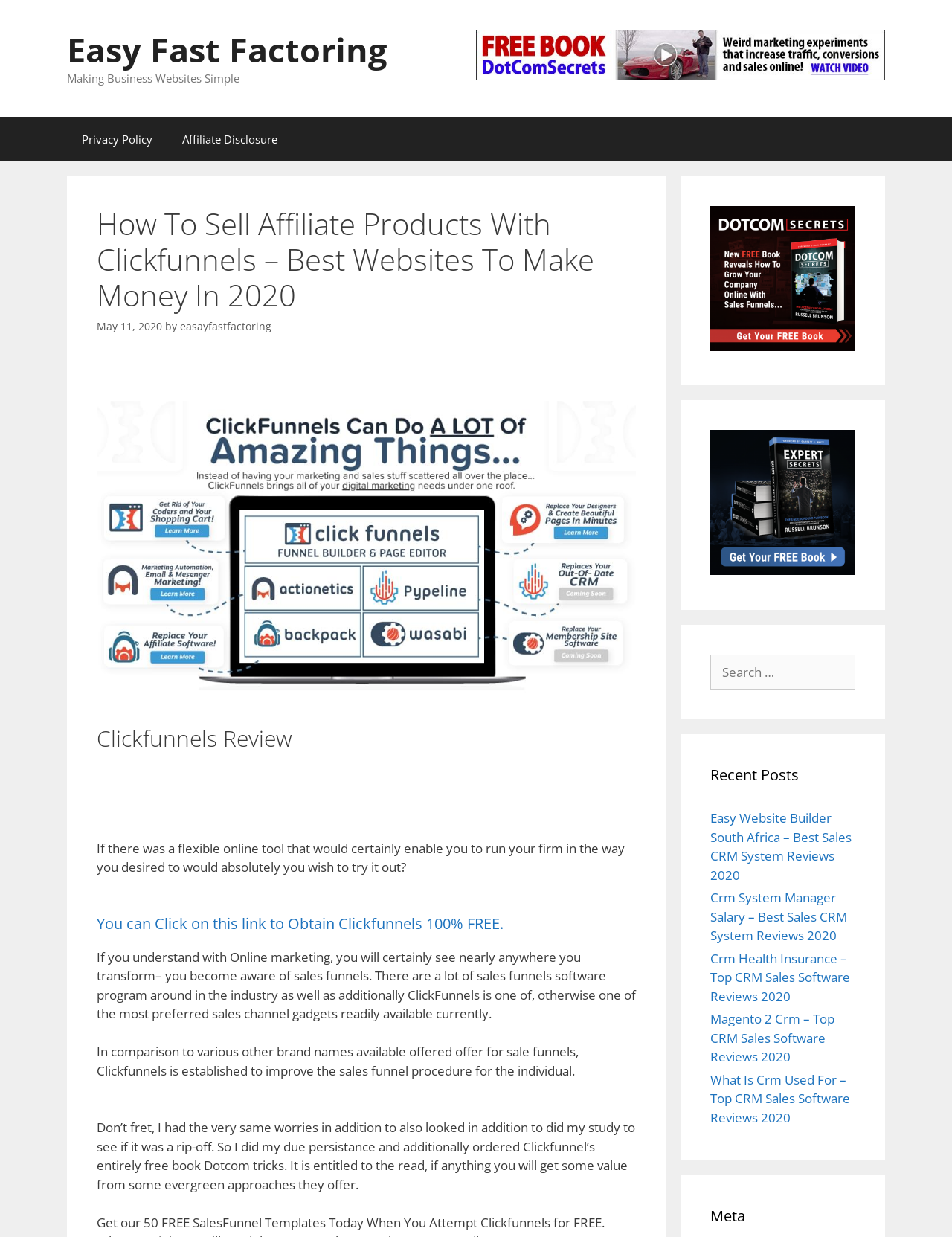Explain the webpage's layout and main content in detail.

This webpage is about selling affiliate products with Clickfunnels and provides a review of the tool. At the top, there is a banner with a link to "Dotcom secrets" and an image. Below the banner, there is a navigation menu with links to "Privacy Policy" and "Affiliate Disclosure".

The main content of the webpage is divided into sections. The first section has a heading "How To Sell Affiliate Products With Clickfunnels – Best Websites To Make Money In 2020" and a subheading "May 11, 2020" by "easayfastfactoring". Below this, there is a paragraph of text that introduces the concept of sales funnels and Clickfunnels as a popular sales funnel tool.

The next section has a heading "How To Sell Affiliate Products With Clickfunnels" and a link to "Clickfunnels" with an image. Below this, there is a paragraph of text that discusses the benefits of using Clickfunnels. The section also includes a call-to-action link to obtain Clickfunnels for free.

The webpage then has several sections of text that discuss the features and benefits of Clickfunnels, including its ability to improve the sales funnel process and provide value to users.

On the right side of the webpage, there are three complementary sections with links to unknown destinations. Below these, there is a search box with a label "Search for:". Further down, there is a section with a heading "Recent Posts" that lists several links to other articles, including "Easy Website Builder South Africa – Best Sales CRM System Reviews 2020" and "What Is Crm Used For – Top CRM Sales Software Reviews 2020". Finally, there is a section with a heading "Meta" at the bottom of the webpage.